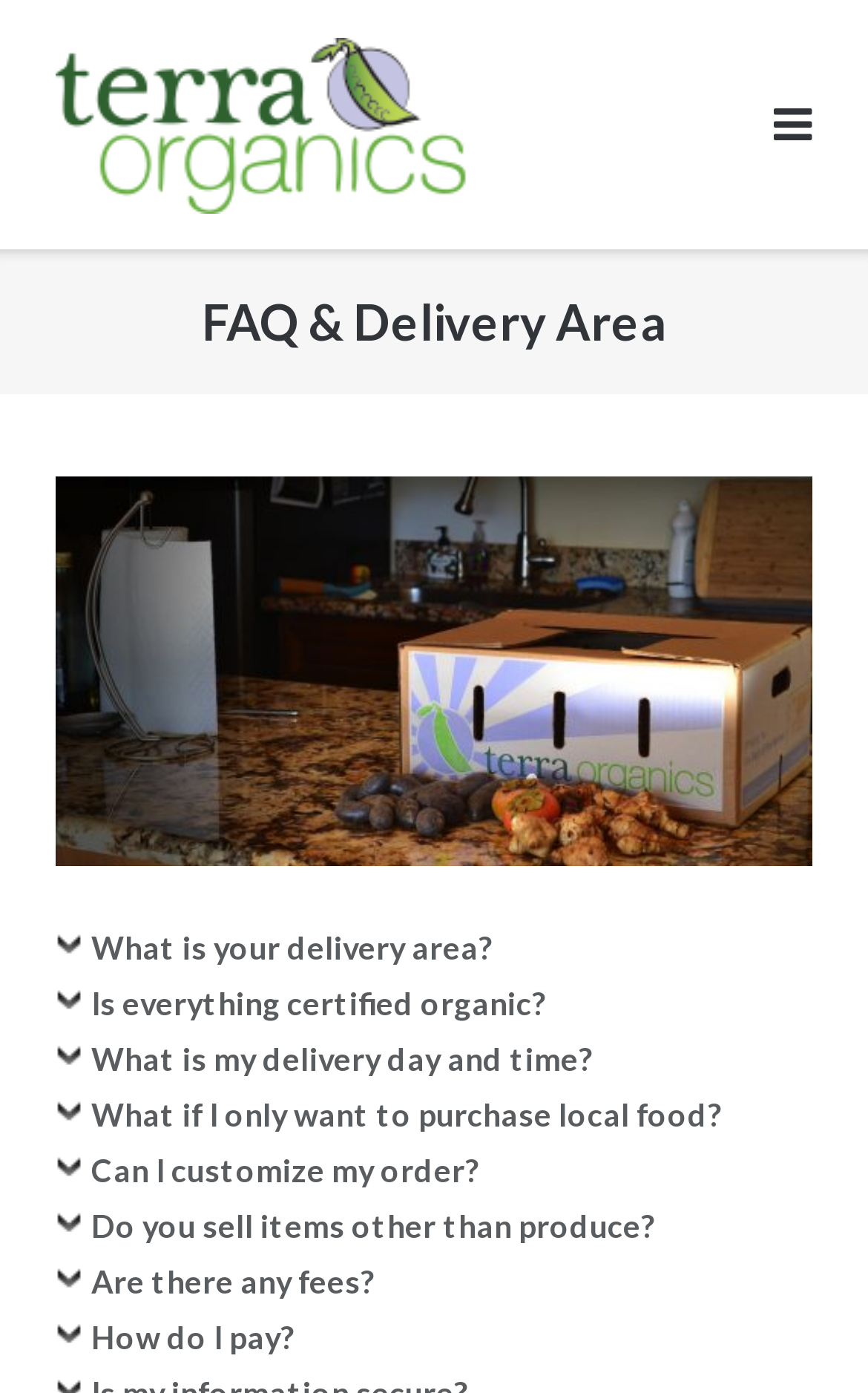Generate the text content of the main headline of the webpage.

FAQ & Delivery Area